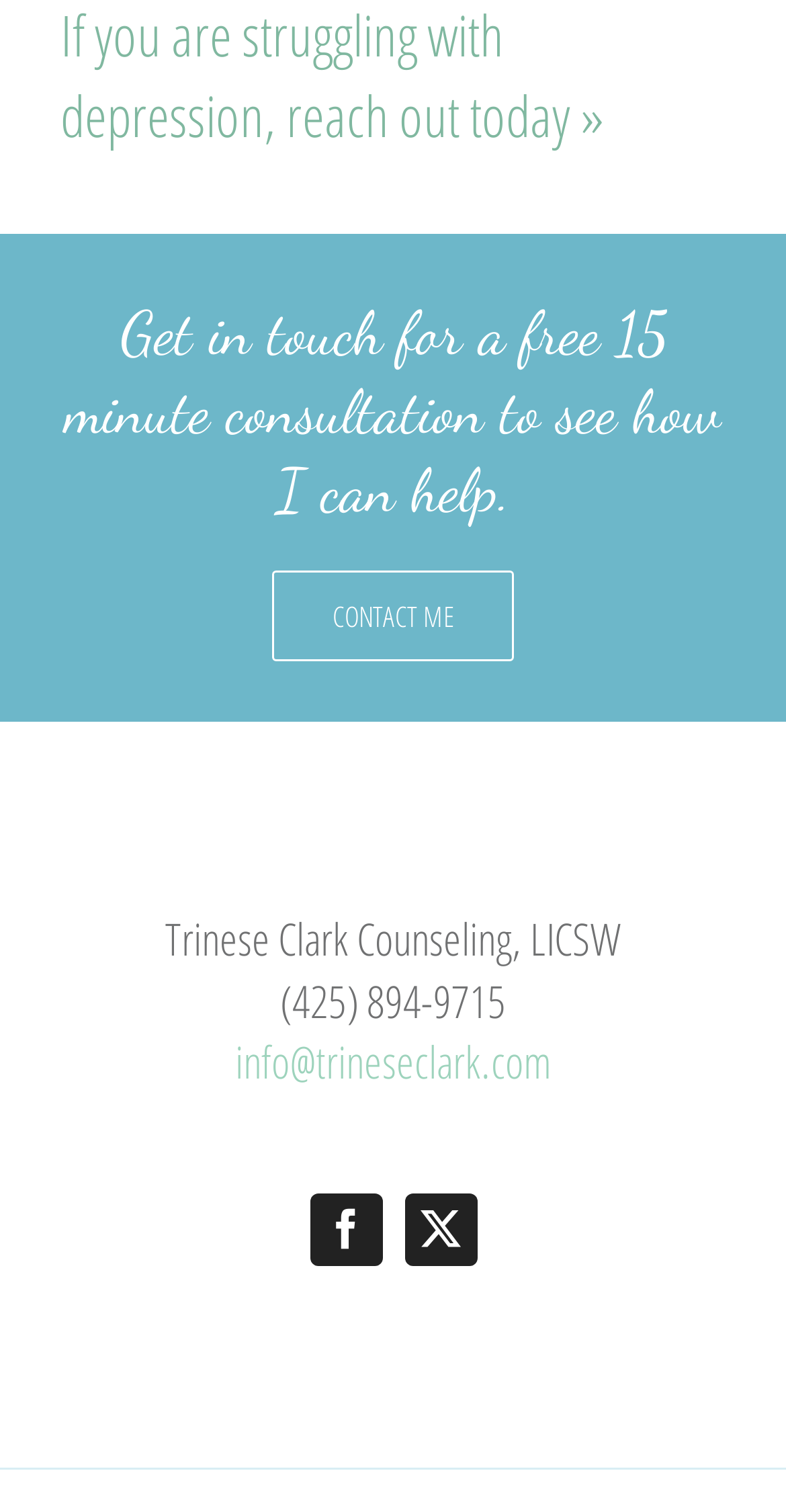Use one word or a short phrase to answer the question provided: 
What is the profession of Trinese Clark?

Counselor